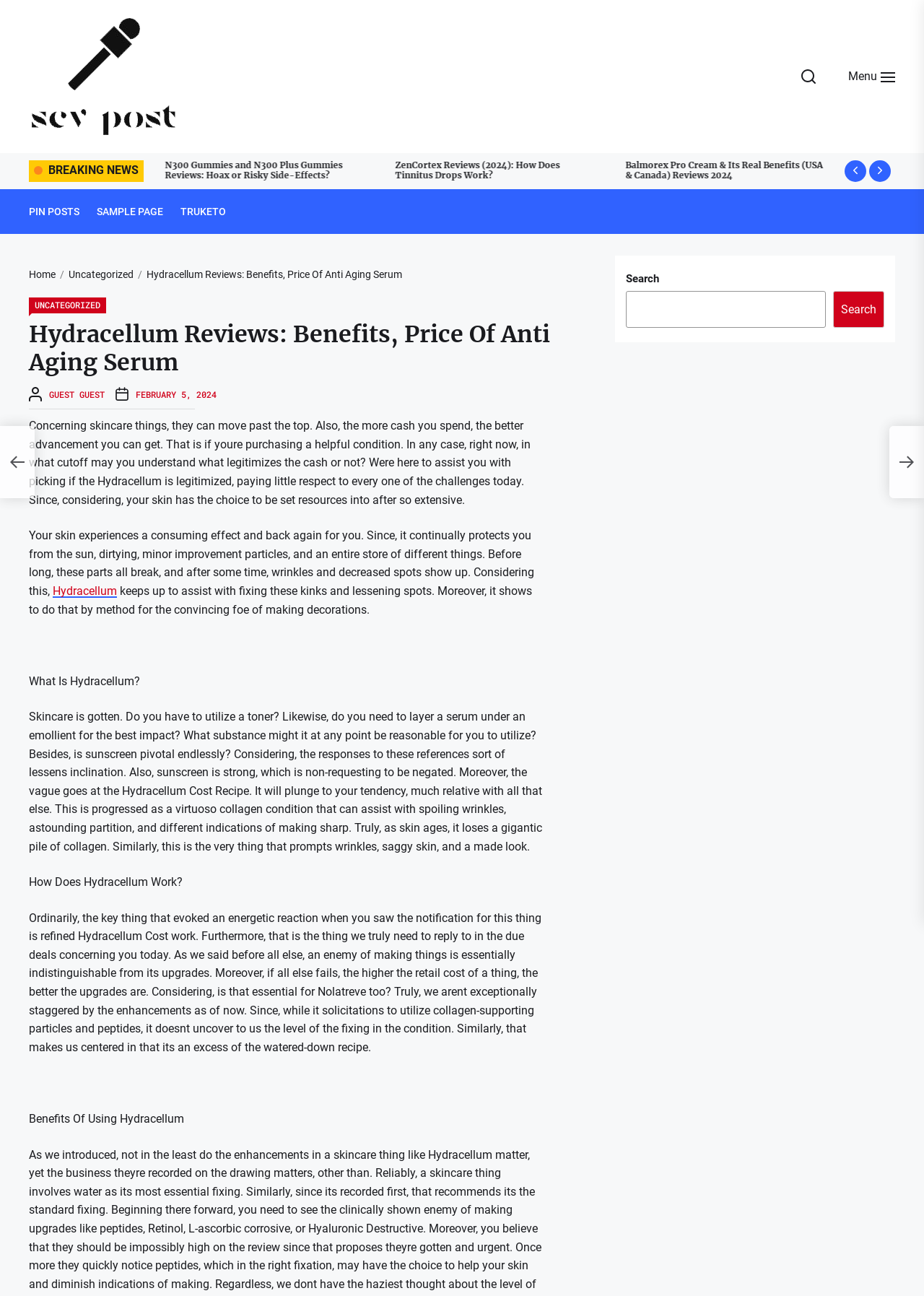Please look at the image and answer the question with a detailed explanation: What is the purpose of the Hydracellum product?

According to the article, Hydracellum is a skincare product that aims to reduce wrinkles, saggy skin, and other signs of aging. It is mentioned in the text that it 'keeps up to assist with fixing these kinks and lessening spots'.